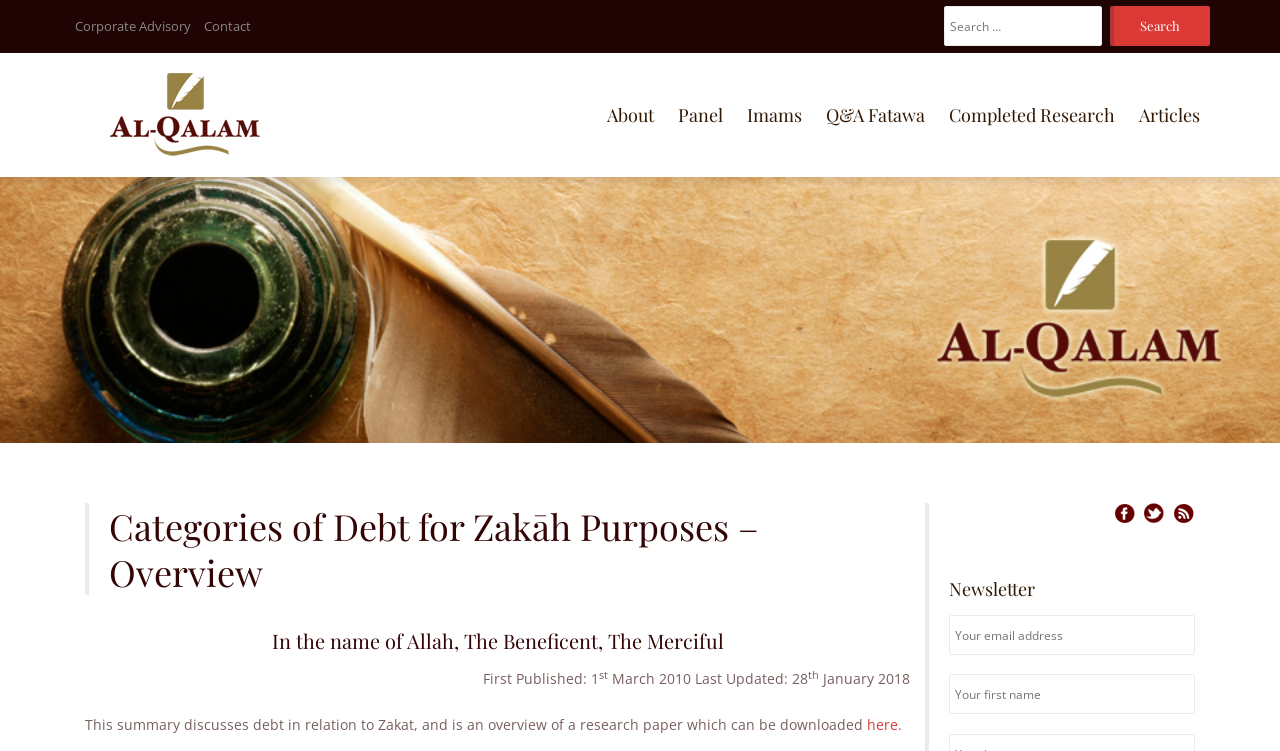Generate the text content of the main headline of the webpage.

Categories of Debt for Zakāh Purposes – Overview